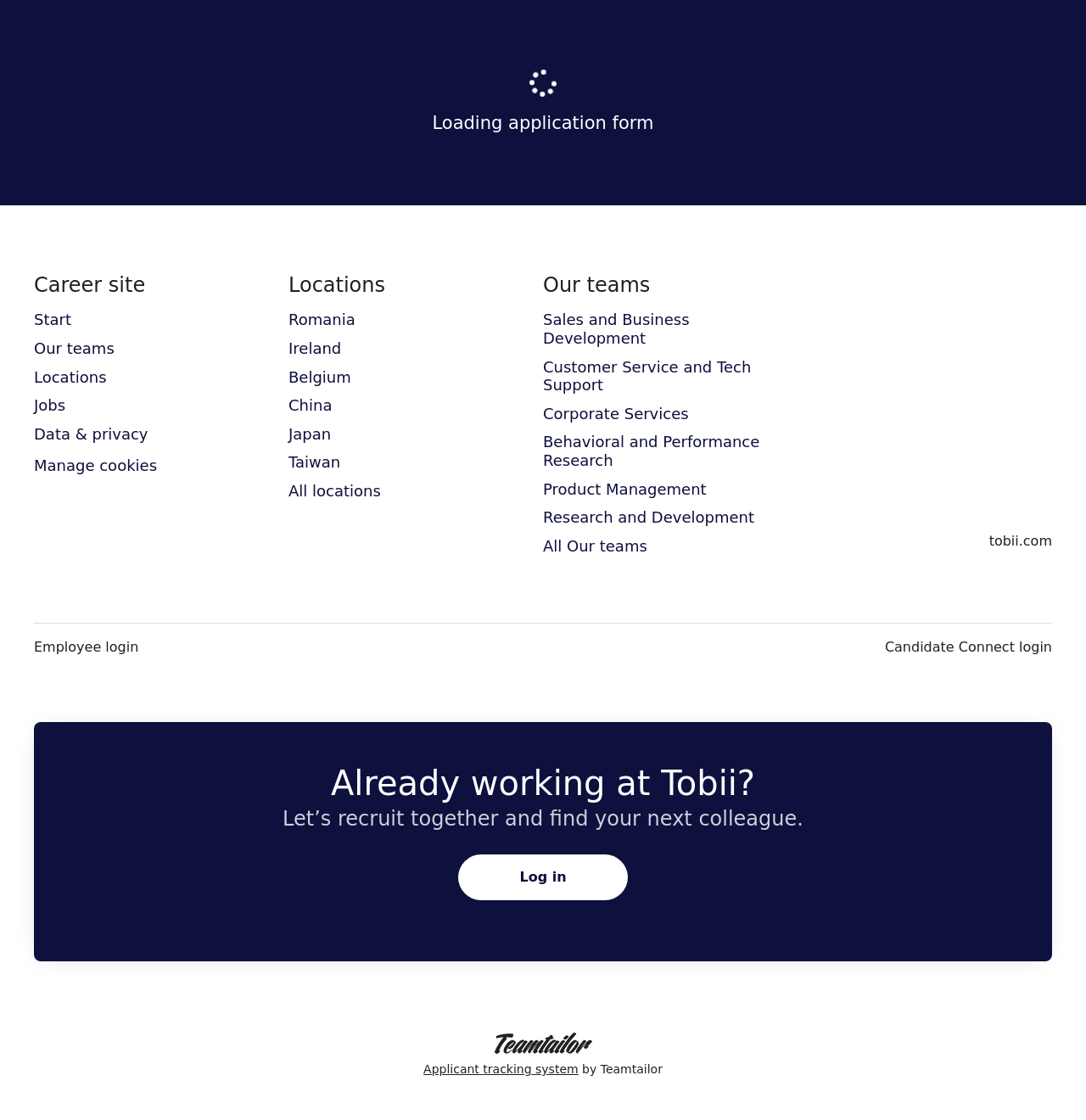Please answer the following question using a single word or phrase: 
What is the last link in the 'Our teams' section?

Research and Development